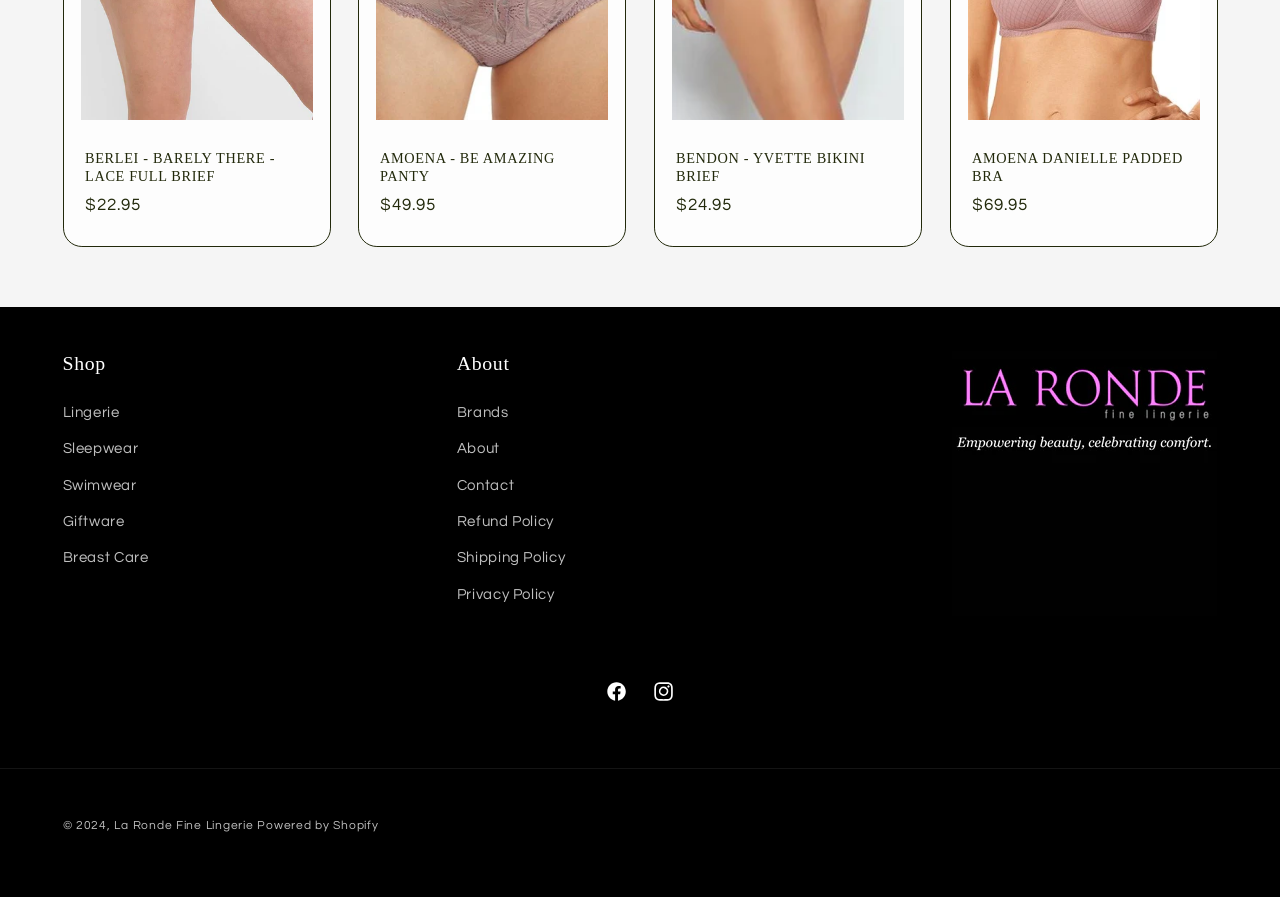Locate the bounding box coordinates of the area where you should click to accomplish the instruction: "Click on BERLEI - BARELY THERE - LACE FULL BRIEF".

[0.066, 0.166, 0.241, 0.207]